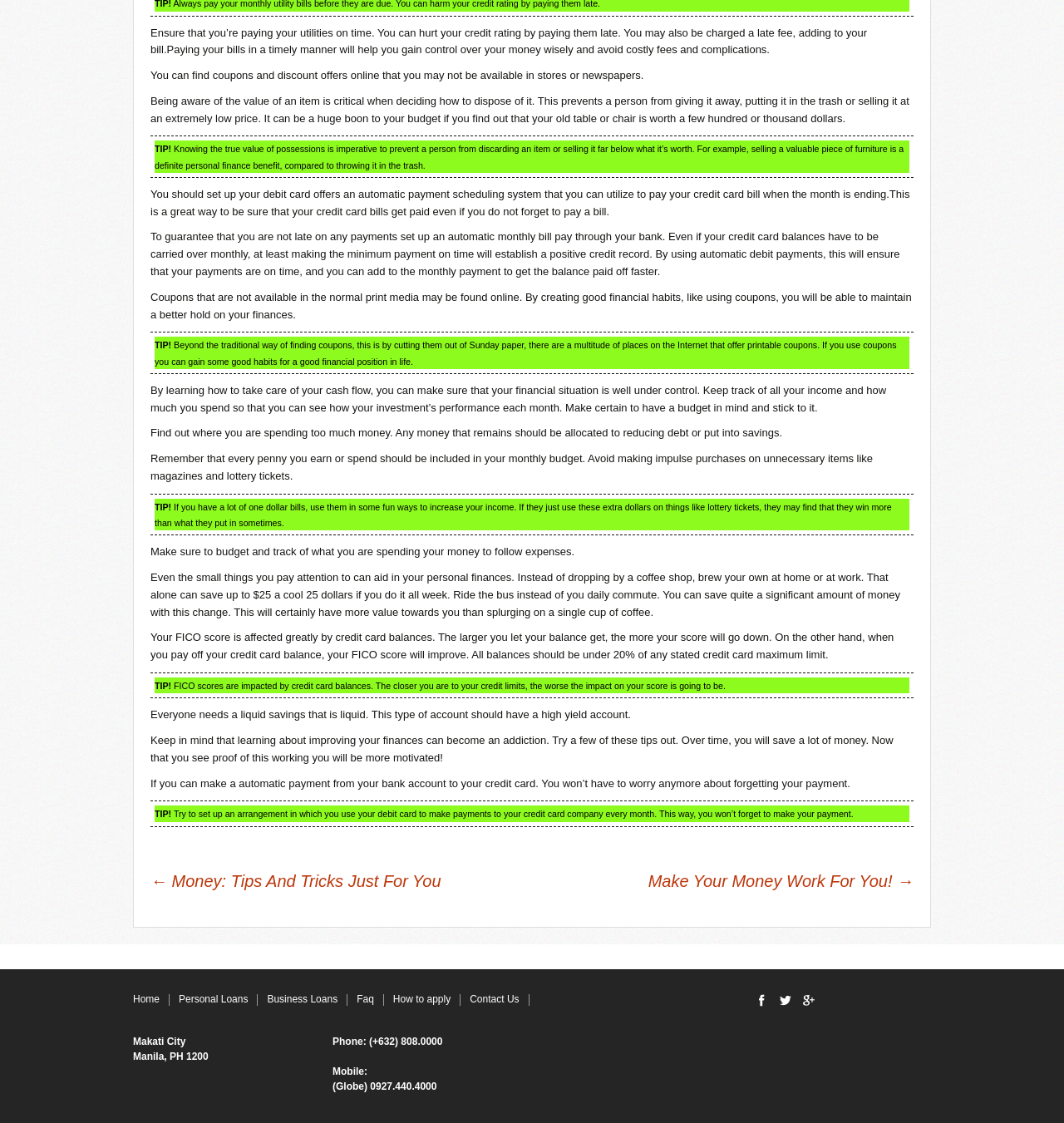Please provide the bounding box coordinates for the element that needs to be clicked to perform the instruction: "Click on 'Home'". The coordinates must consist of four float numbers between 0 and 1, formatted as [left, top, right, bottom].

[0.125, 0.884, 0.15, 0.895]